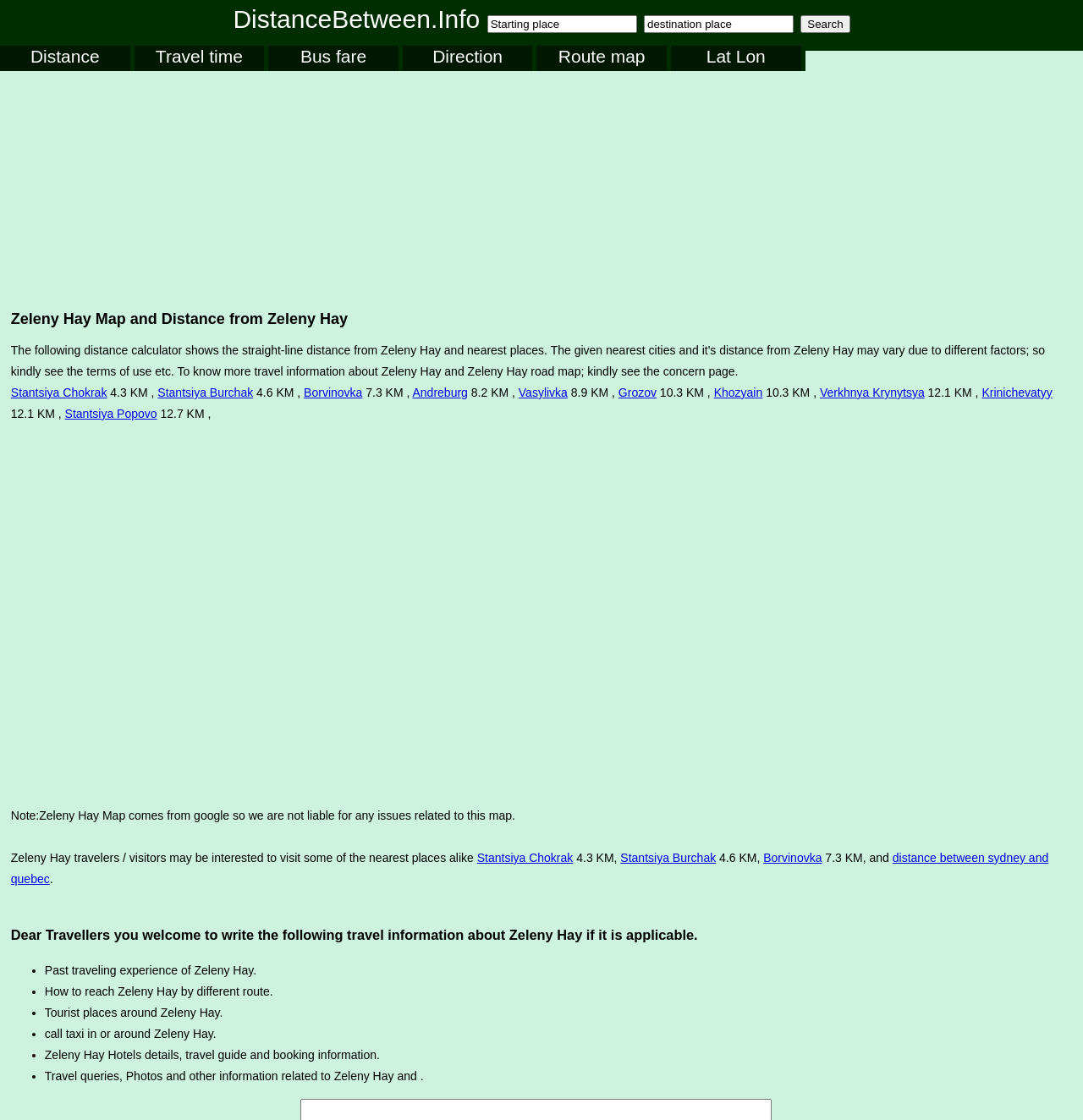Find the headline of the webpage and generate its text content.

Zeleny Hay Map and Distance from Zeleny Hay